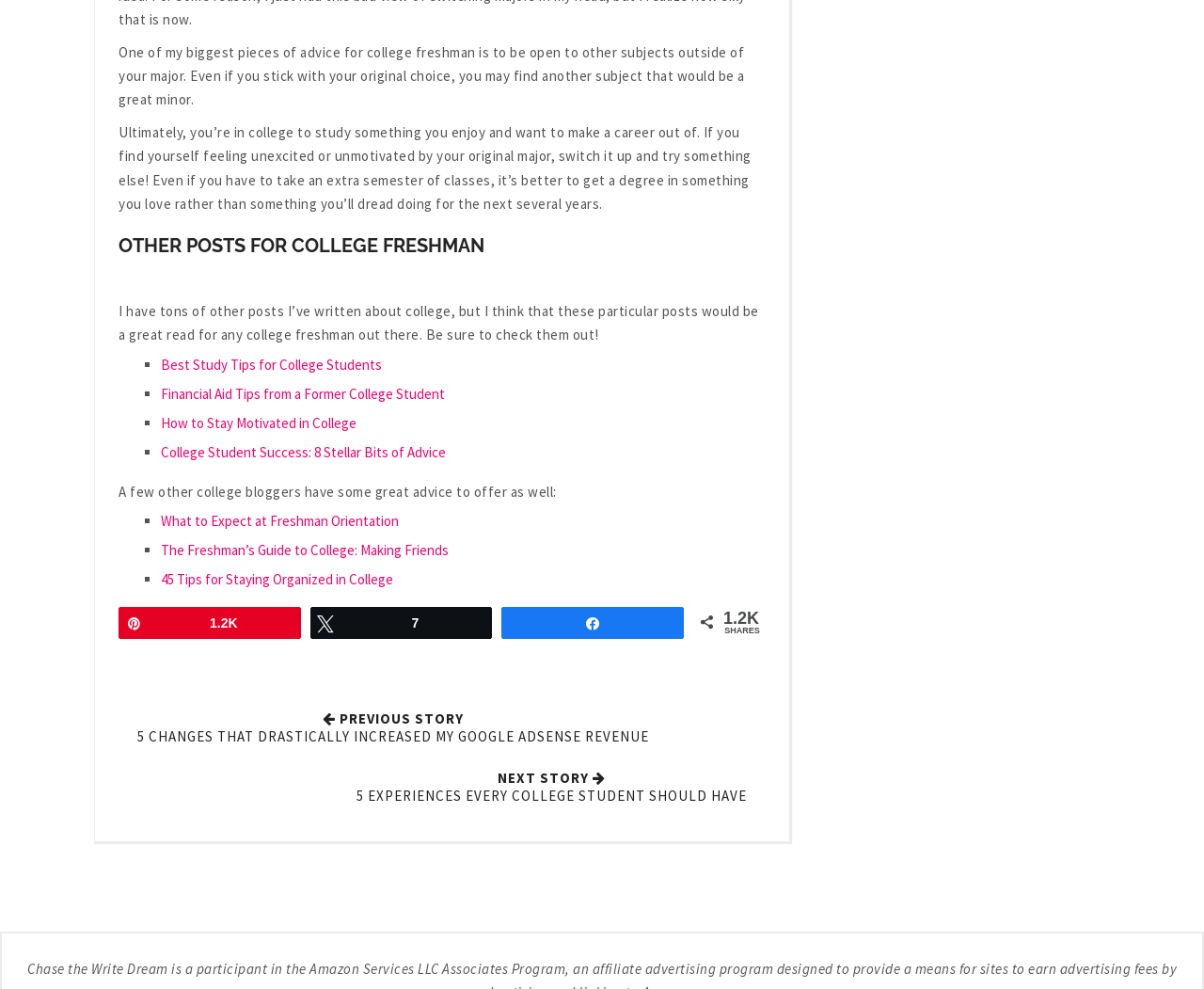What is the author's advice for college students who are unhappy with their major?
Refer to the image and provide a concise answer in one word or phrase.

Switch it up